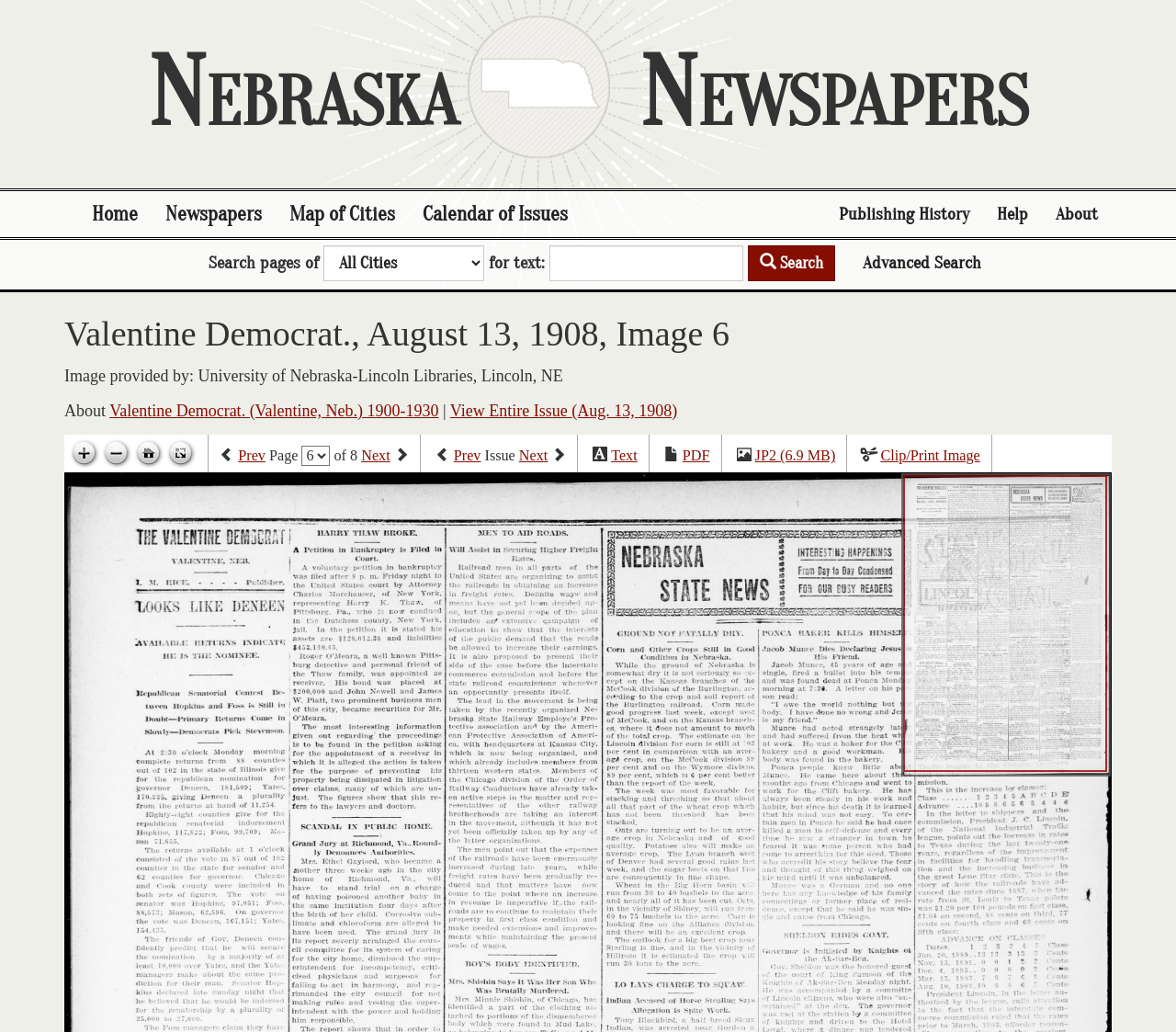Locate the bounding box of the UI element with the following description: "Valentine Democrat. (Valentine, Neb.) 1900-1930".

[0.093, 0.389, 0.373, 0.407]